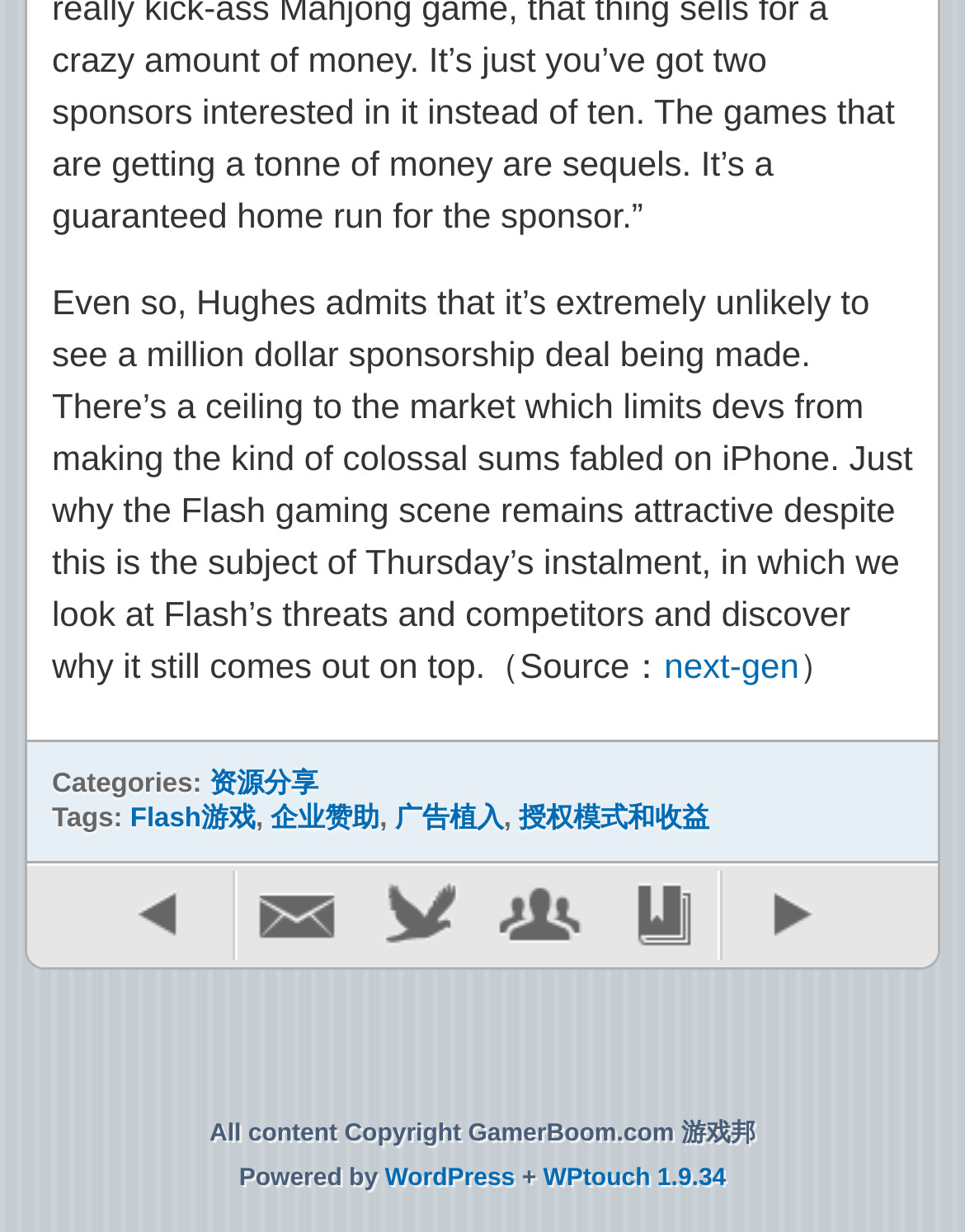How many links are there in the categories section?
Ensure your answer is thorough and detailed.

The categories section can be identified by the StaticText element with ID 116, which says 'Categories:'. Below this element, there is a link with ID 117, which is the only link in the categories section.